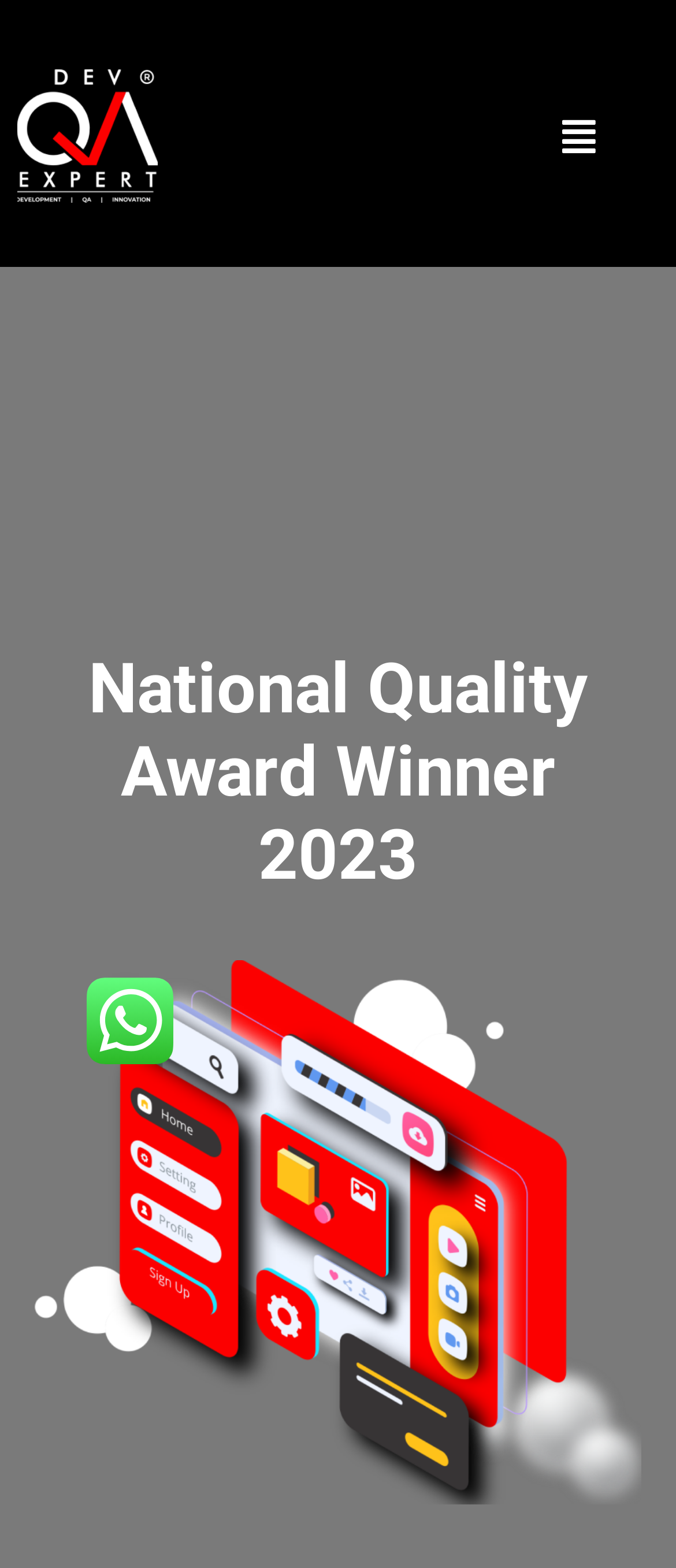Use a single word or phrase to answer the following:
What is the shape of the image below the headings?

Rectangle